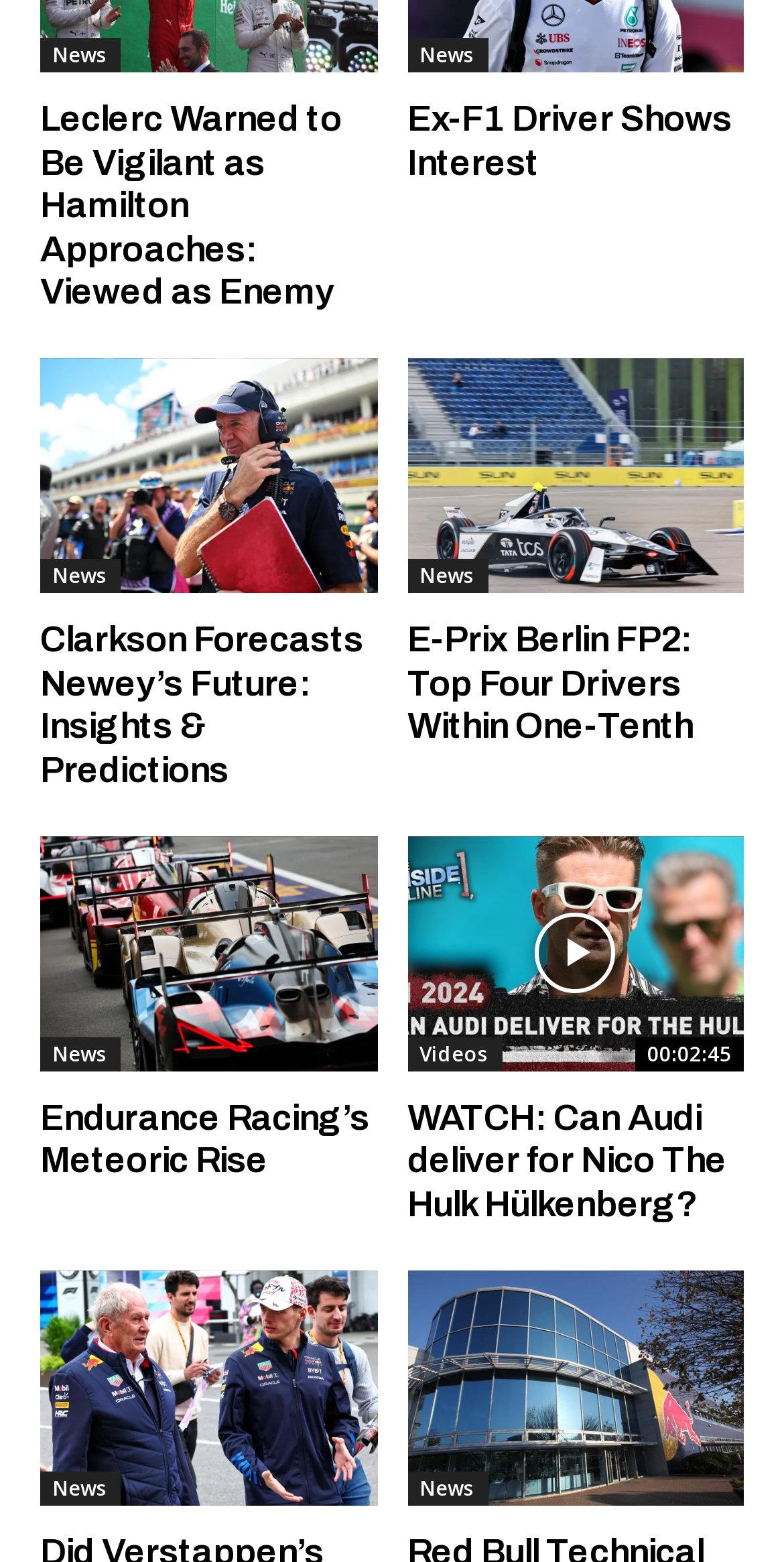Identify the bounding box coordinates of the section that should be clicked to achieve the task described: "Read news about Leclerc and Hamilton".

[0.051, 0.063, 0.436, 0.2]